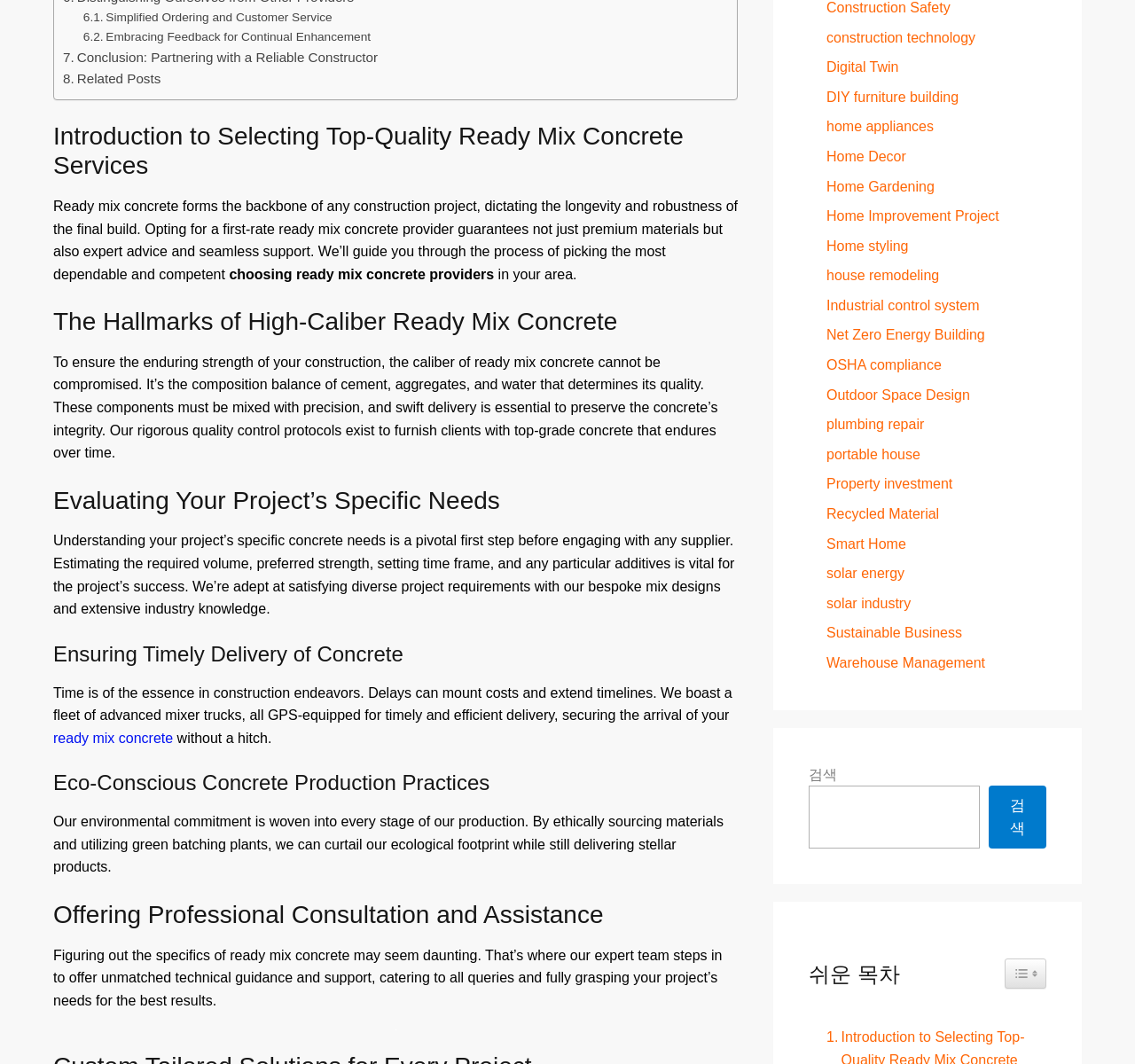Given the element description "Digital Twin" in the screenshot, predict the bounding box coordinates of that UI element.

[0.728, 0.056, 0.792, 0.07]